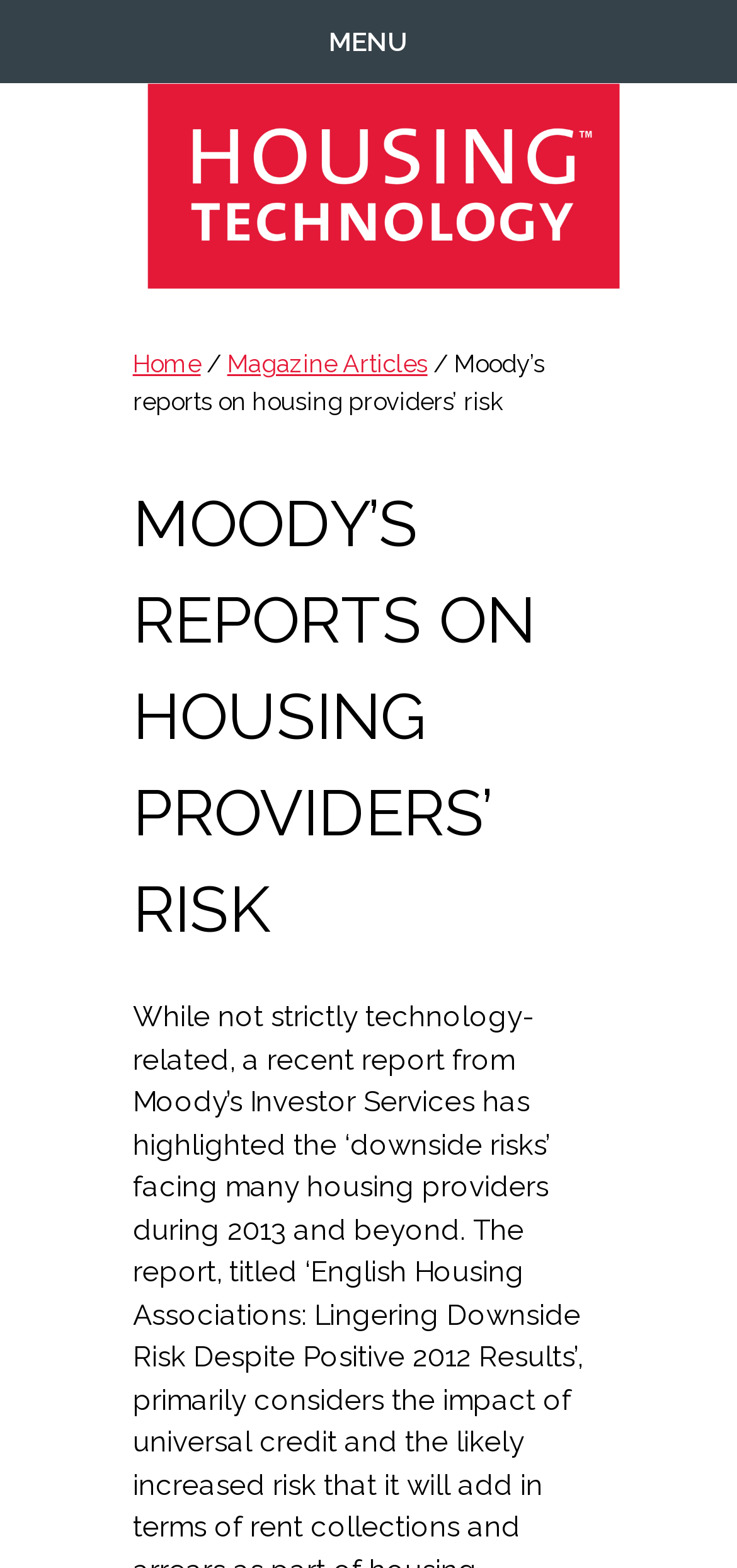Give a one-word or one-phrase response to the question:
What is the category of the article on this webpage?

Housing